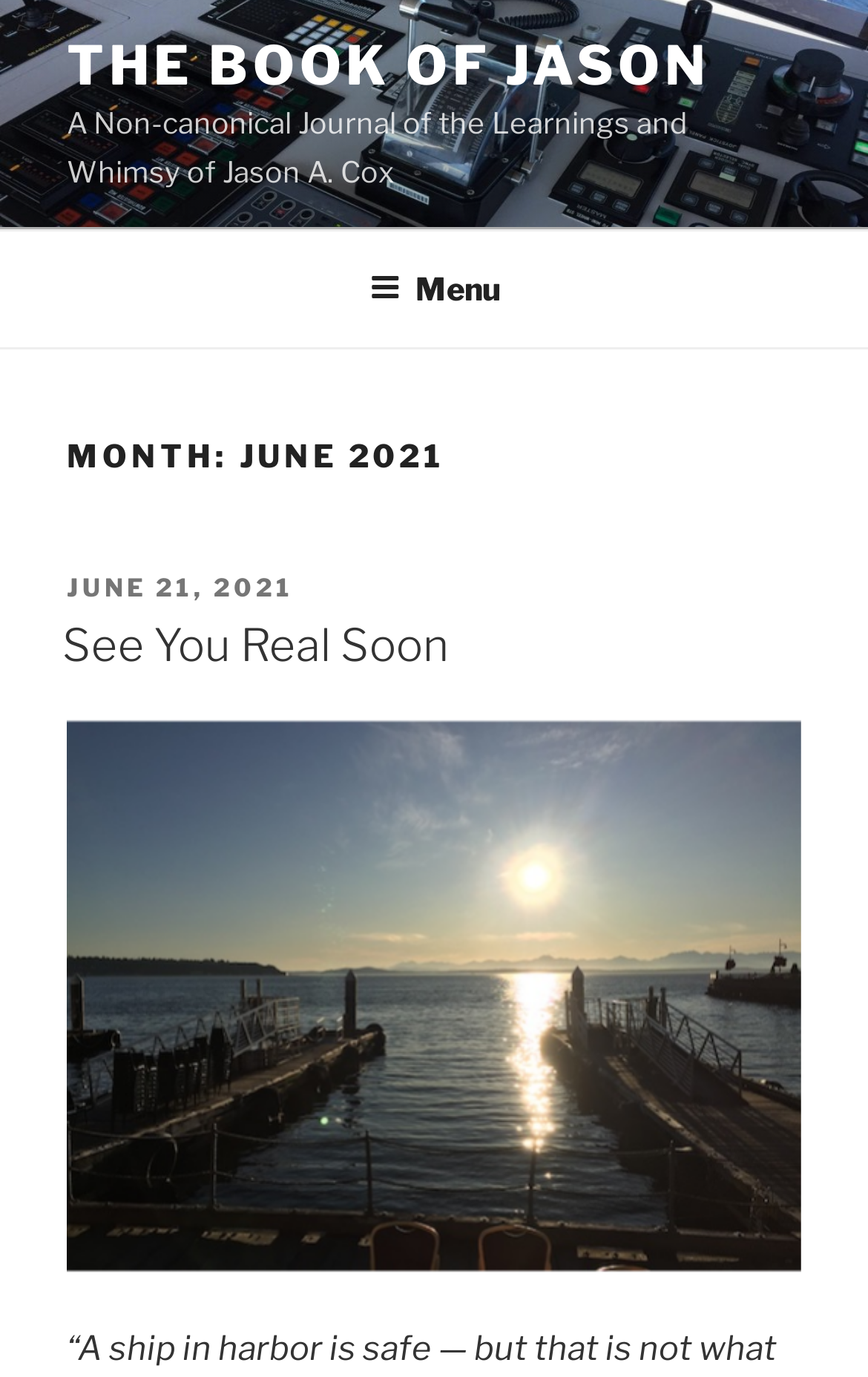Given the element description Menu, specify the bounding box coordinates of the corresponding UI element in the format (top-left x, top-left y, bottom-right x, bottom-right y). All values must be between 0 and 1.

[0.388, 0.17, 0.612, 0.249]